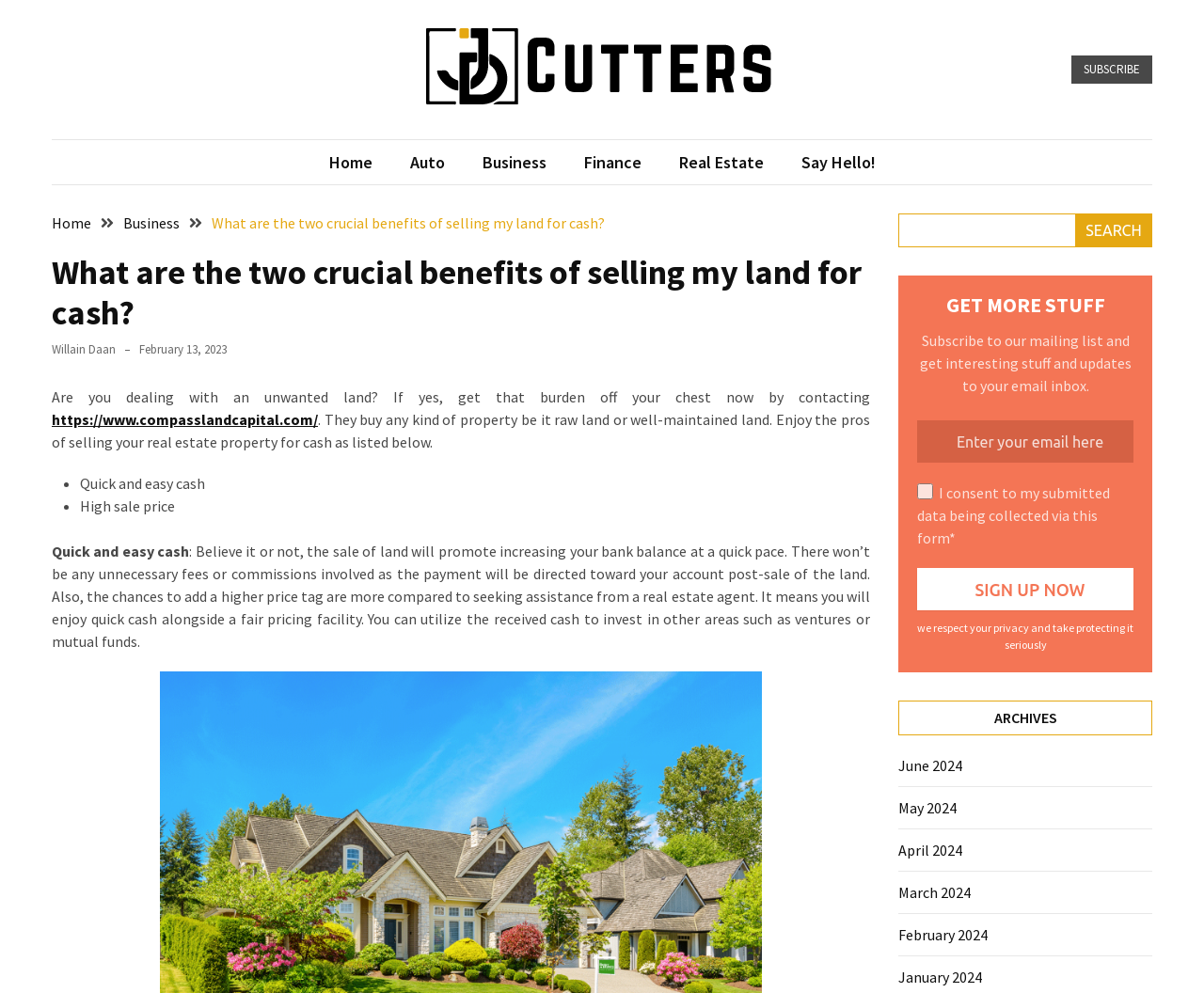Please provide the bounding box coordinates for the element that needs to be clicked to perform the instruction: "Click on 'SUBSCRIBE'". The coordinates must consist of four float numbers between 0 and 1, formatted as [left, top, right, bottom].

[0.89, 0.056, 0.957, 0.084]